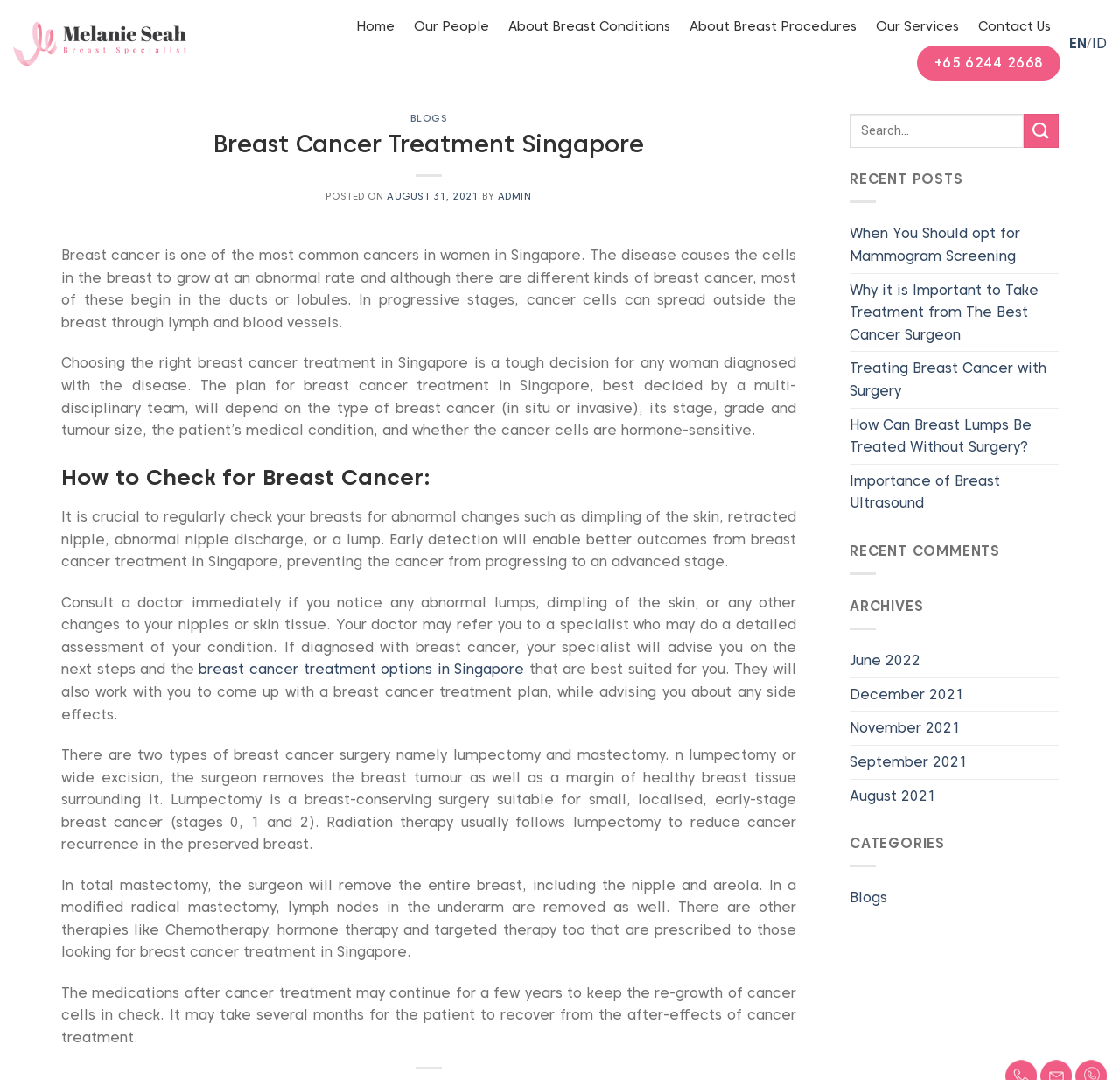Based on the provided description, "Importance of Breast Ultrasound", find the bounding box of the corresponding UI element in the screenshot.

[0.759, 0.43, 0.945, 0.481]